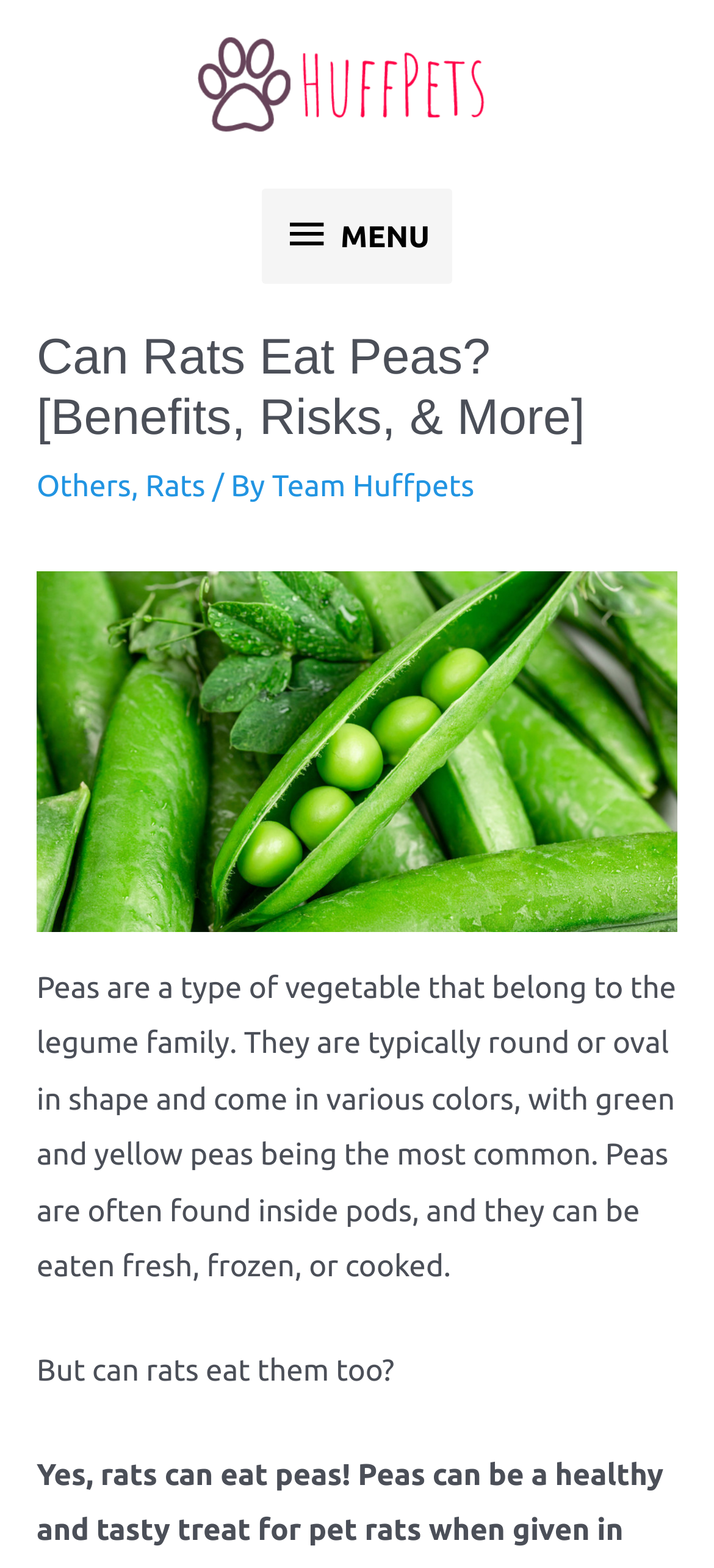How many links are present in the header section?
Look at the image and provide a short answer using one word or a phrase.

3